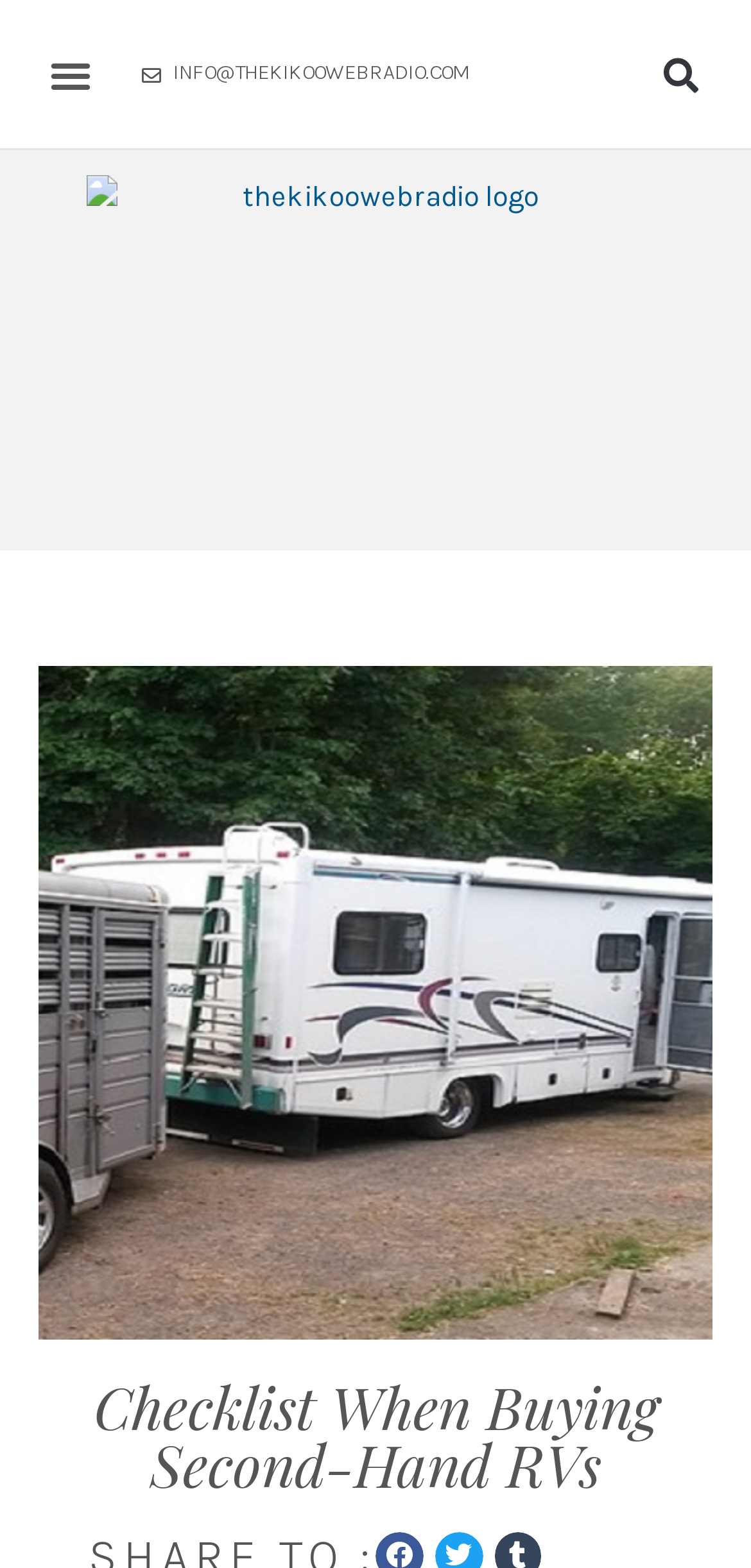Write a detailed summary of the webpage.

The webpage is a guide for buying used RVs, with a focus on making the RV experience more enjoyable. At the top left corner, there is a button labeled "Menu Toggle" that allows users to navigate through the website. Next to it, there is a text element displaying an email address, "INFO@THEKIKOOWEBRADIO.COM". 

On the top right corner, there is a search bar with a "Search" button. Below the search bar, there is a logo of "thekikoowebradio" which is also a clickable link. 

The main content of the webpage is an image of an RV Van, taking up most of the page's real estate. Above the image, there is a heading that reads "Checklist When Buying Second-Hand RVs", which suggests that the webpage will provide a checklist or guide for buying used RVs.